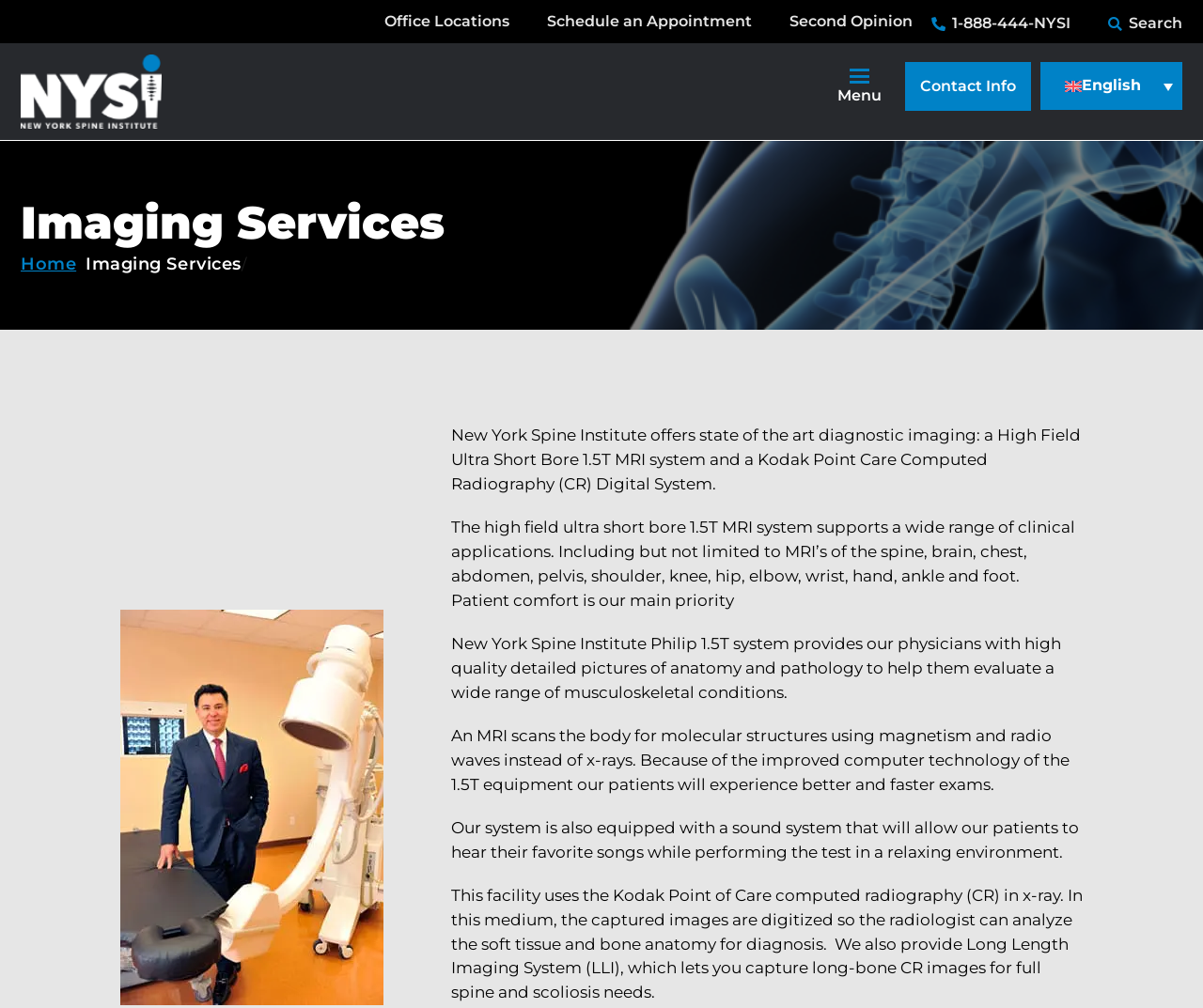Determine the bounding box coordinates for the clickable element to execute this instruction: "Select English language". Provide the coordinates as four float numbers between 0 and 1, i.e., [left, top, right, bottom].

[0.865, 0.062, 0.983, 0.109]